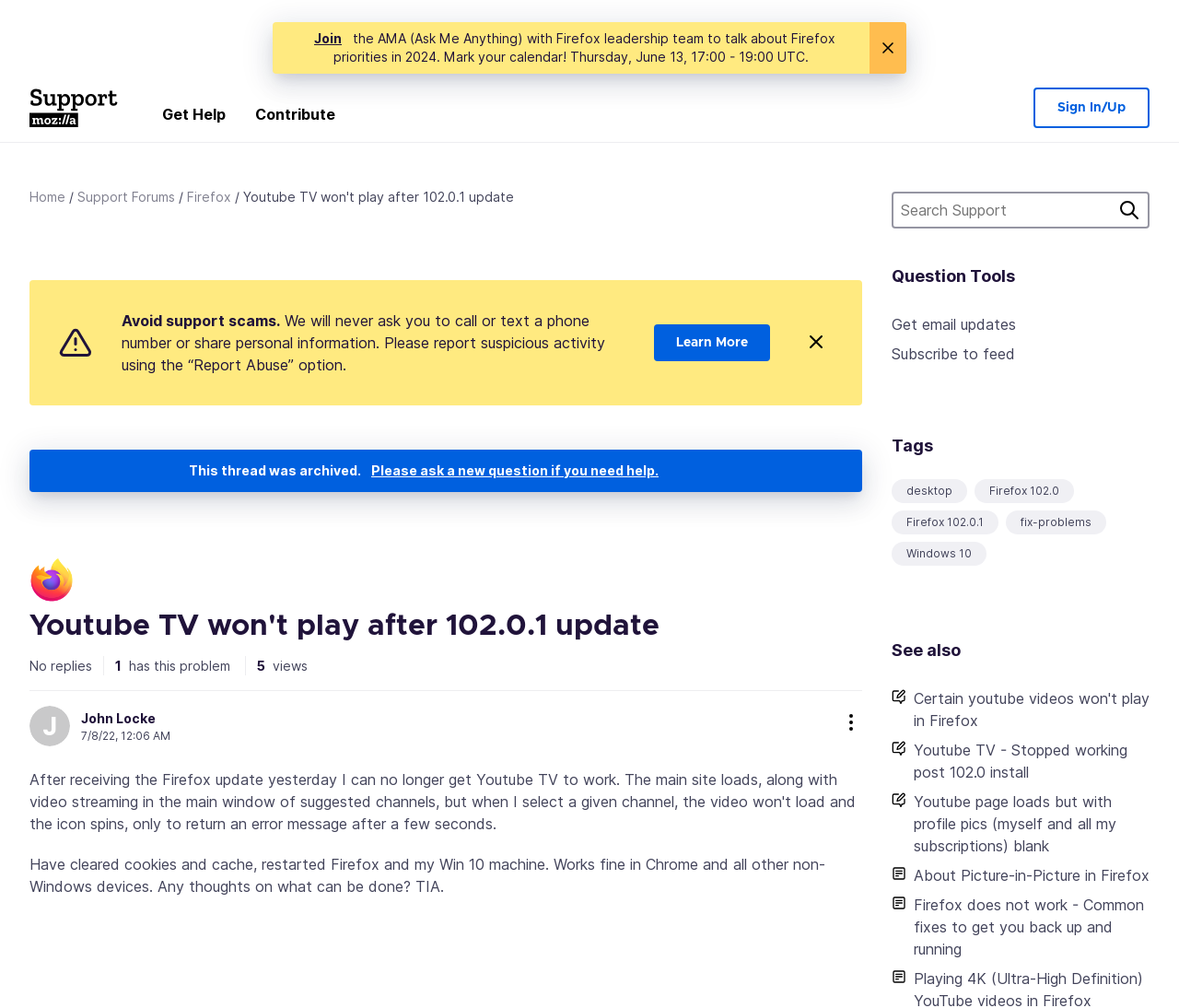Identify the bounding box of the UI element that matches this description: "parent_node: Search name="q" placeholder="Search Support"".

[0.756, 0.19, 0.975, 0.227]